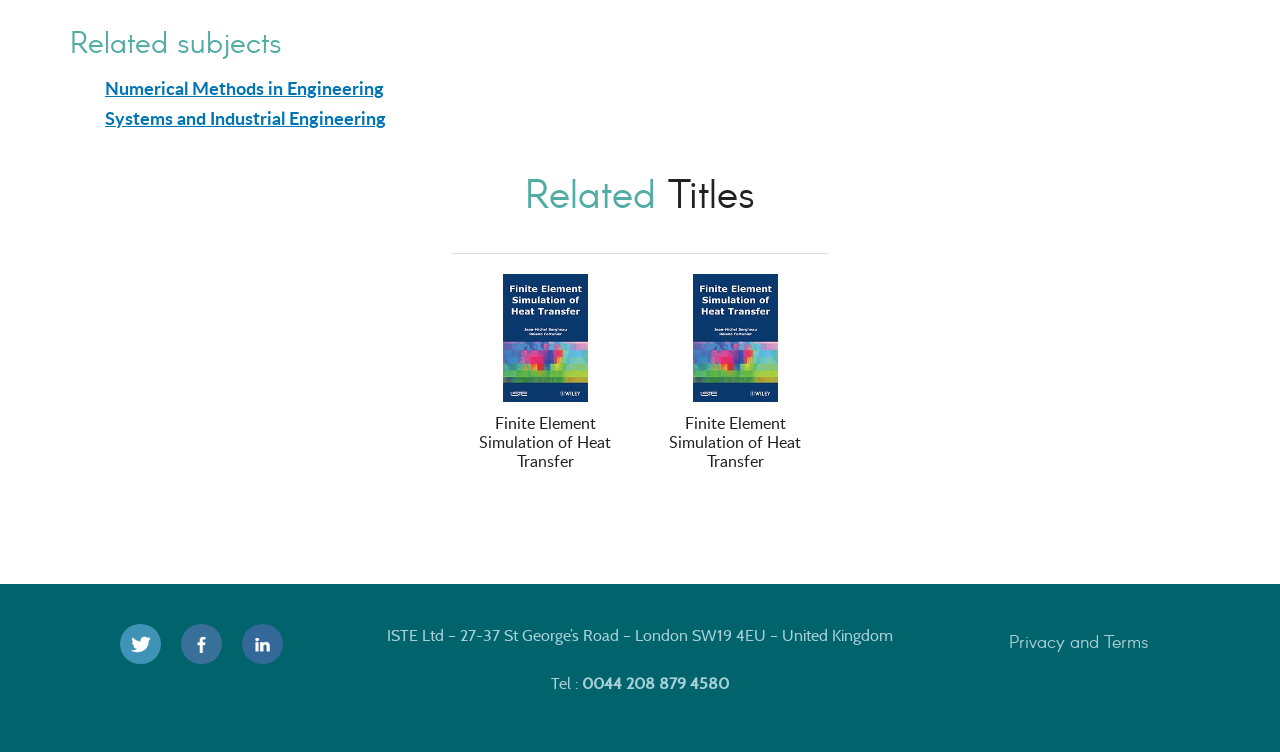Give a one-word or one-phrase response to the question: 
What is the title of the first related subject?

Numerical Methods in Engineering